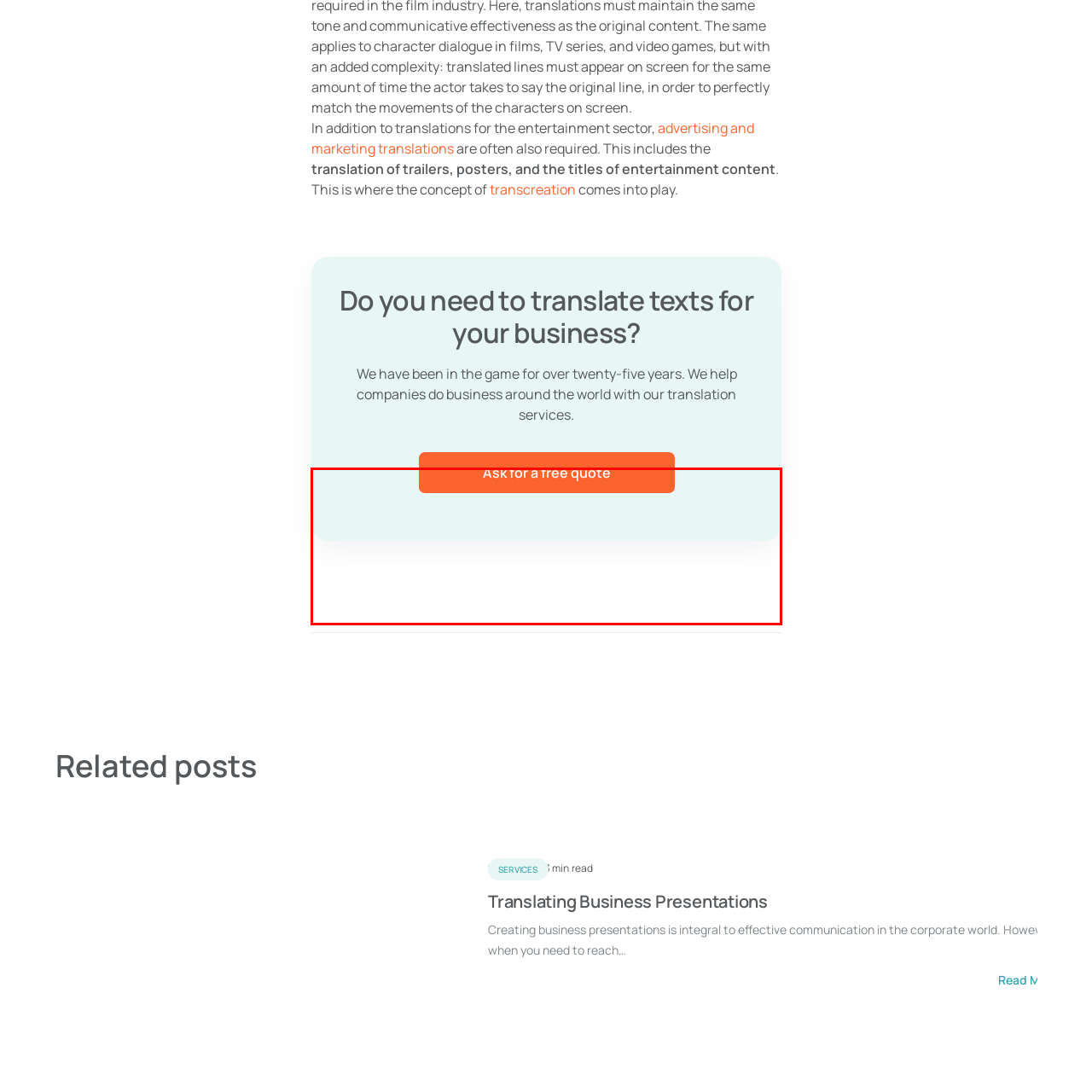Give a thorough and detailed account of the visual content inside the red-framed part of the image.

The image features a prominently displayed call-to-action button inviting users to "Ask for a free quote." Set against a soft background, the button is highlighted in orange, making it eye-catching and easy to spot. This section is part of a webpage dedicated to services related to translation, particularly aimed at those needing to translate texts for their business. The design emphasizes user engagement, encouraging potential clients to inquire about translation services provided by the company, which boasts over twenty-five years of experience in the field. The inviting nature of the button suggests a straightforward process for initiating contact and obtaining more information.